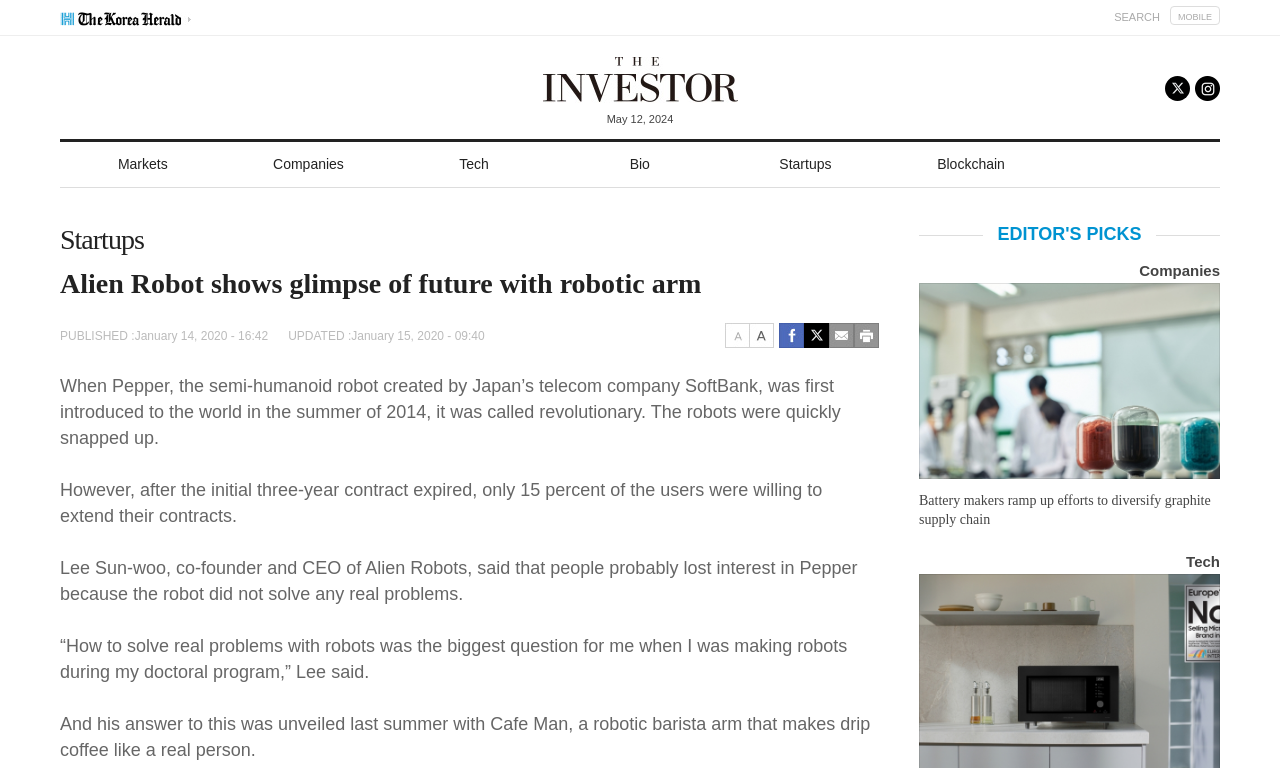Please determine the bounding box coordinates of the clickable area required to carry out the following instruction: "view Markets page". The coordinates must be four float numbers between 0 and 1, represented as [left, top, right, bottom].

[0.047, 0.185, 0.176, 0.244]